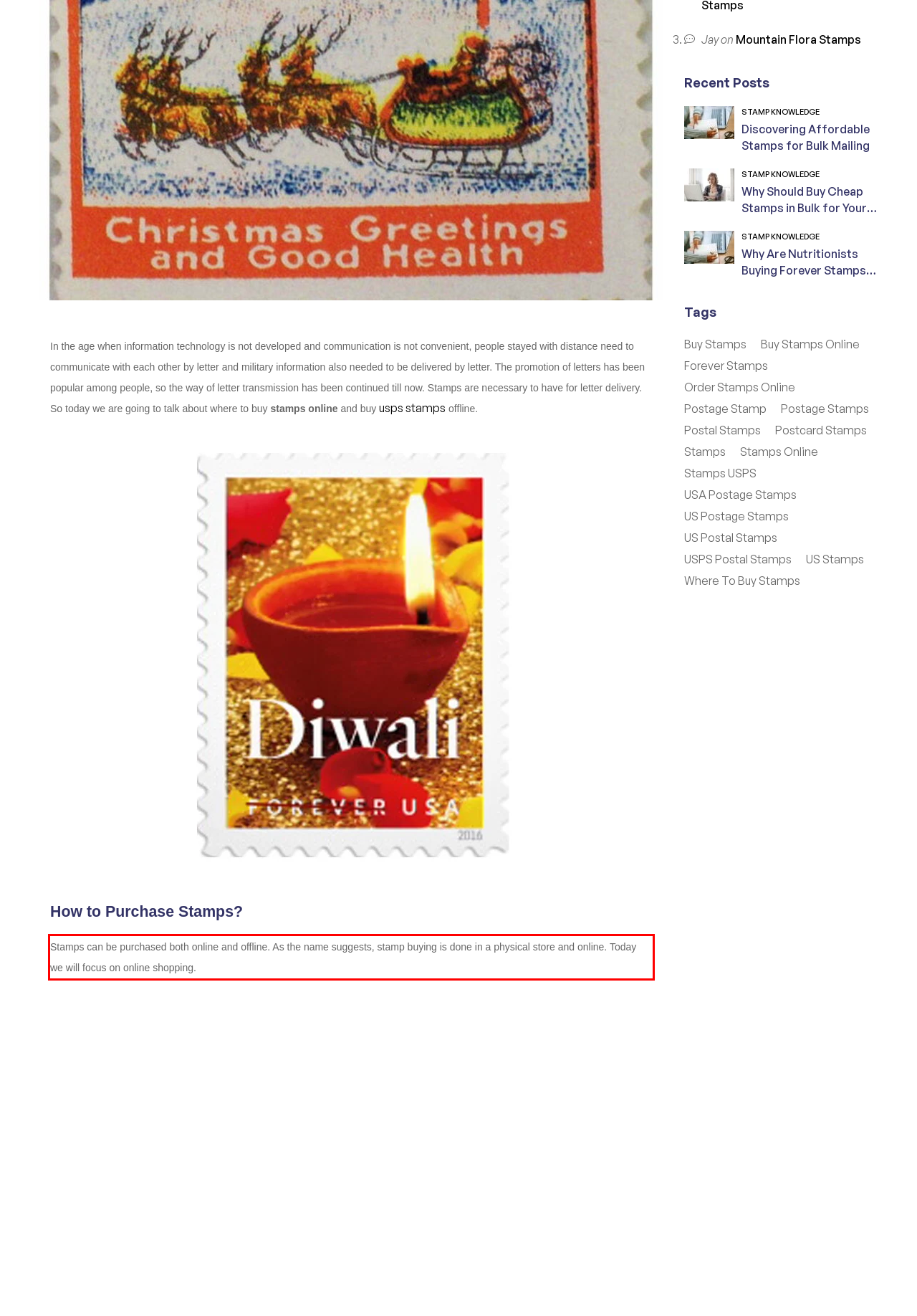In the screenshot of the webpage, find the red bounding box and perform OCR to obtain the text content restricted within this red bounding box.

Stamps can be purchased both online and offline. As the name suggests, stamp buying is done in a physical store and online. Today we will focus on online shopping.